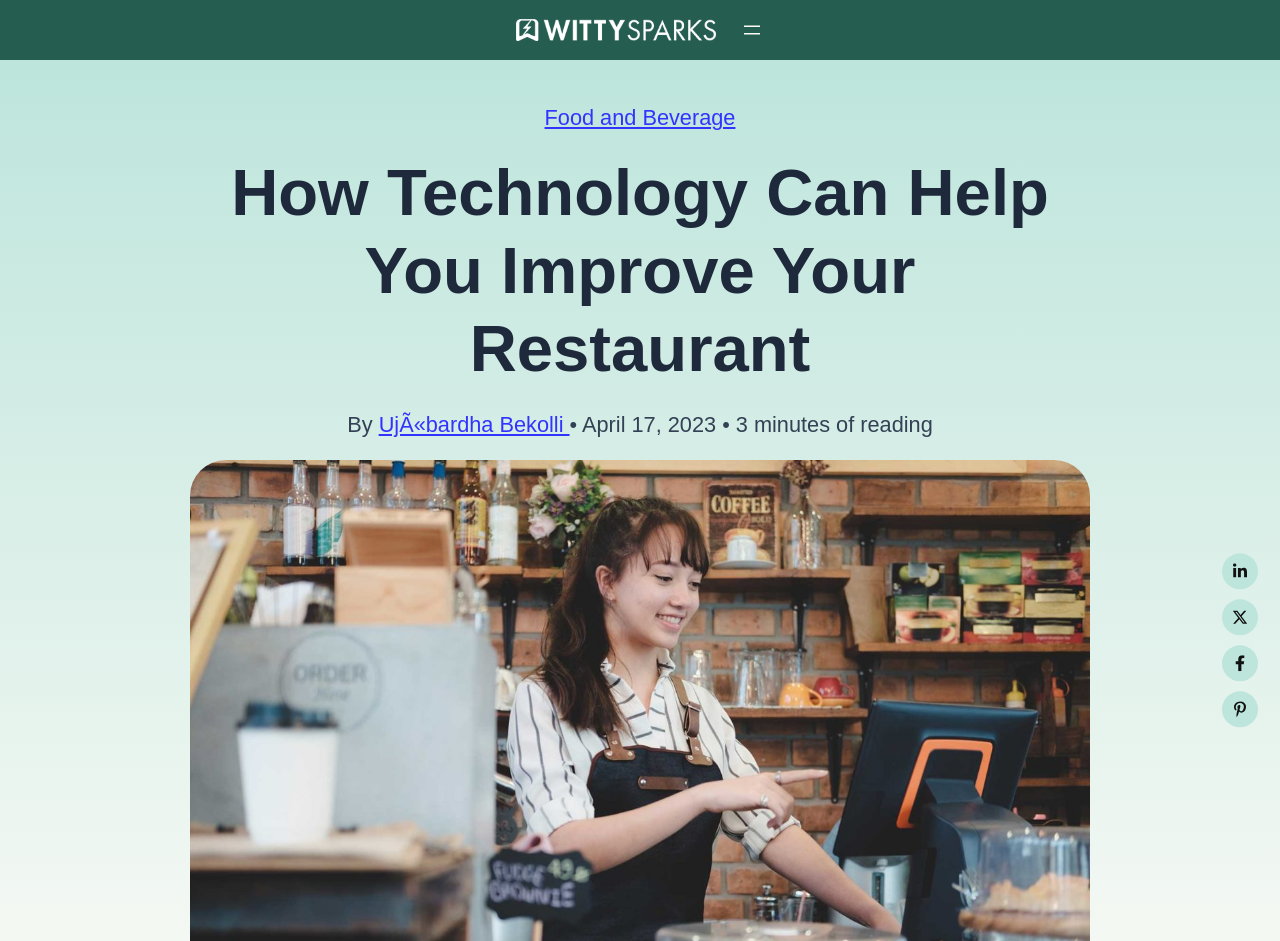What is the estimated reading time of the article? Look at the image and give a one-word or short phrase answer.

3 minutes